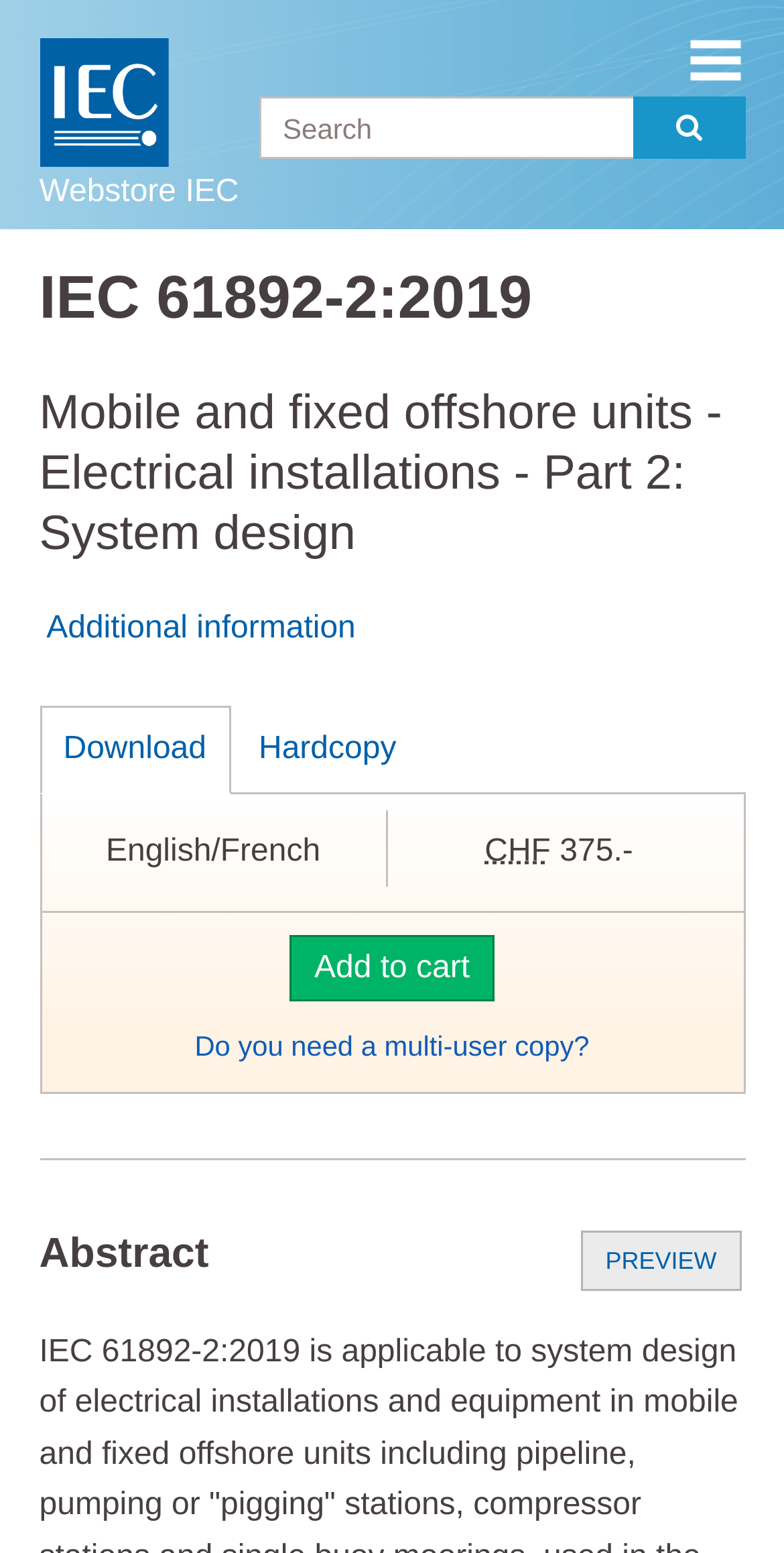What is the purpose of the 'Add to cart' button?
Please give a detailed answer to the question using the information shown in the image.

I found the 'Add to cart' button next to the price and other details of the standard, and inferred that its purpose is to allow users to add the standard to their cart for purchase.